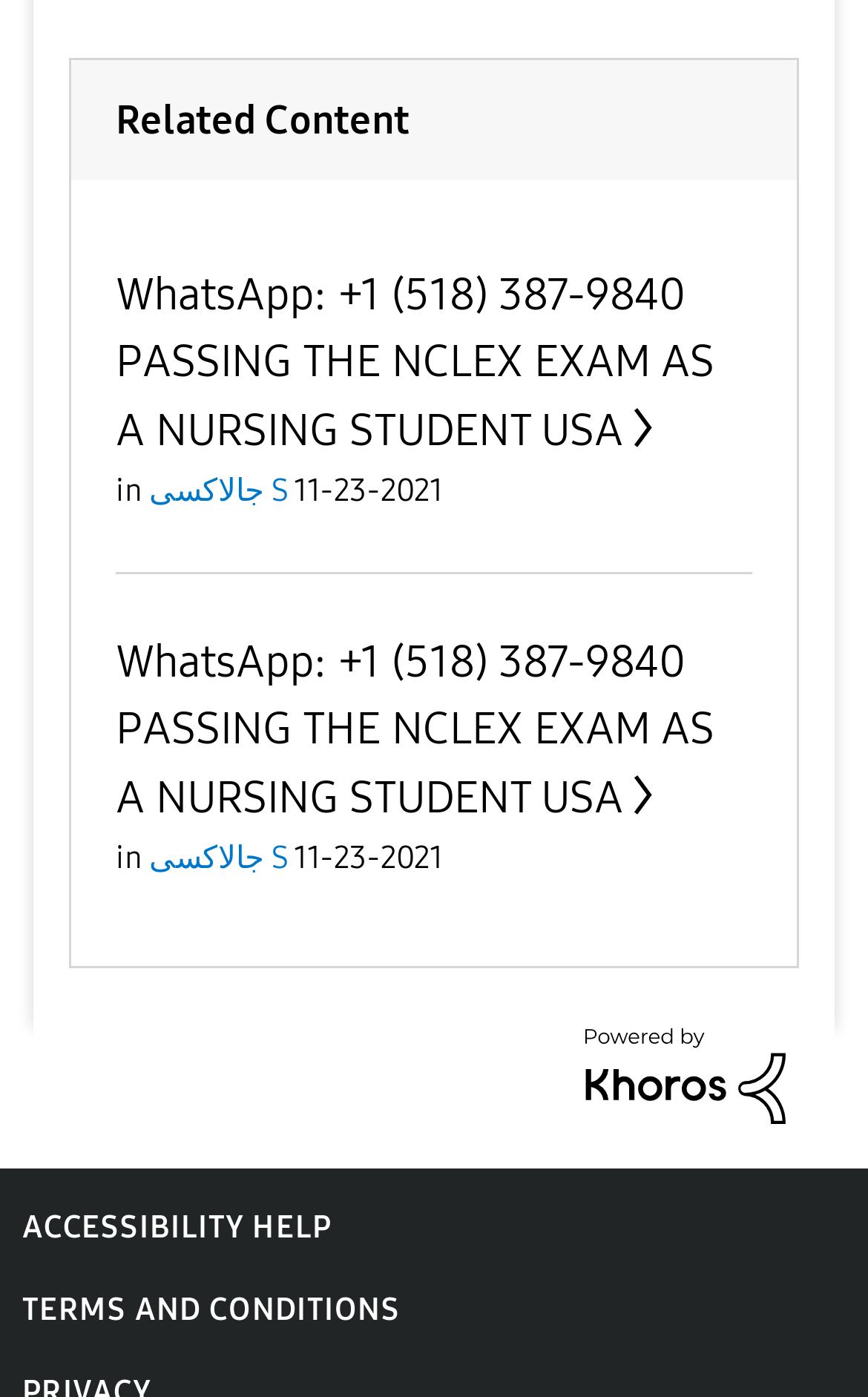Determine the bounding box coordinates of the clickable element to complete this instruction: "Check the date". Provide the coordinates in the format of four float numbers between 0 and 1, [left, top, right, bottom].

[0.338, 0.338, 0.51, 0.365]